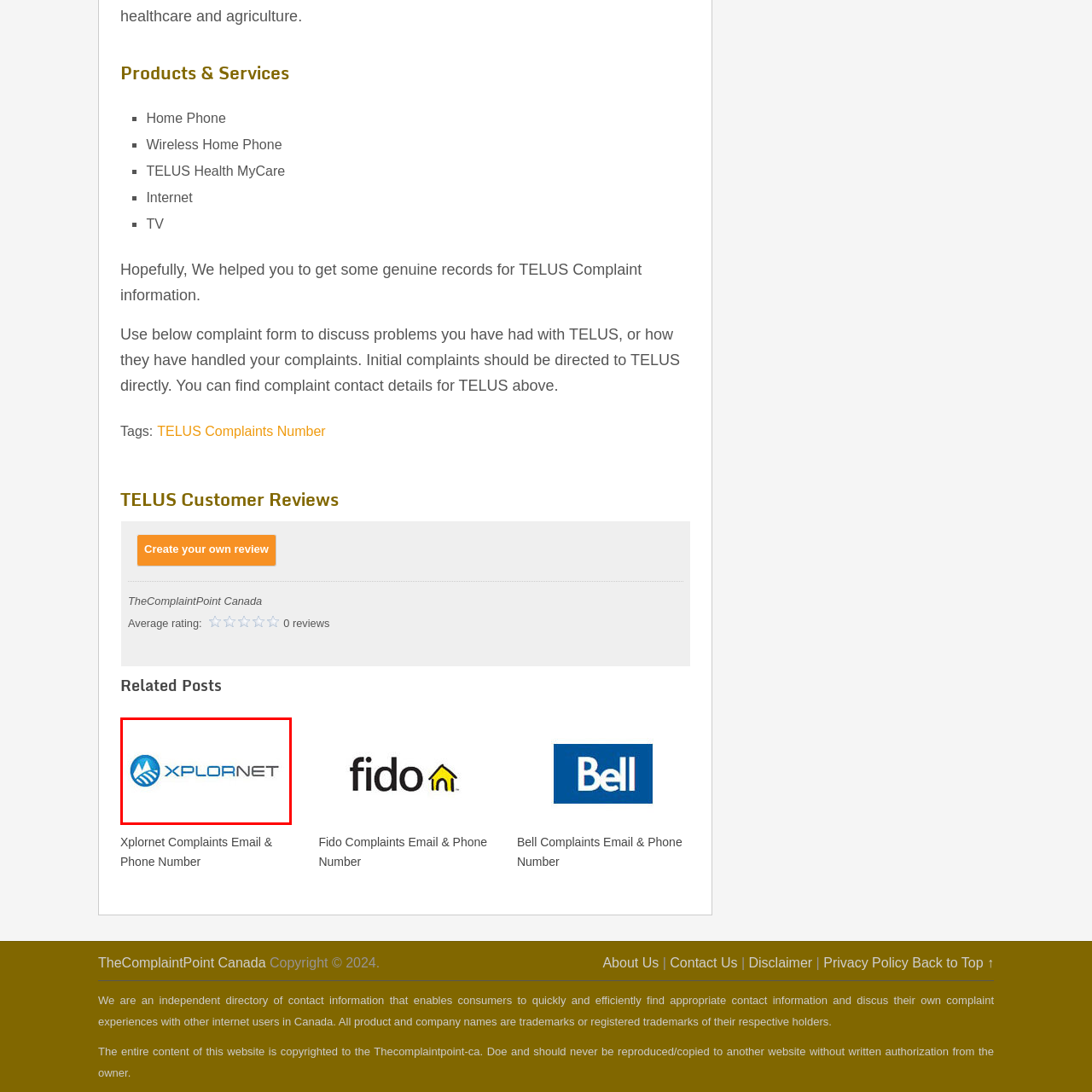Focus on the image marked by the red bounding box and offer an in-depth answer to the subsequent question based on the visual content: What do the mountain peaks and wavy lines in the emblem symbolize?

The emblem accompanying the logo includes mountain peaks and wavy lines, which symbolize connectivity and the services provided by Xplornet, particularly in rural and remote areas of Canada.